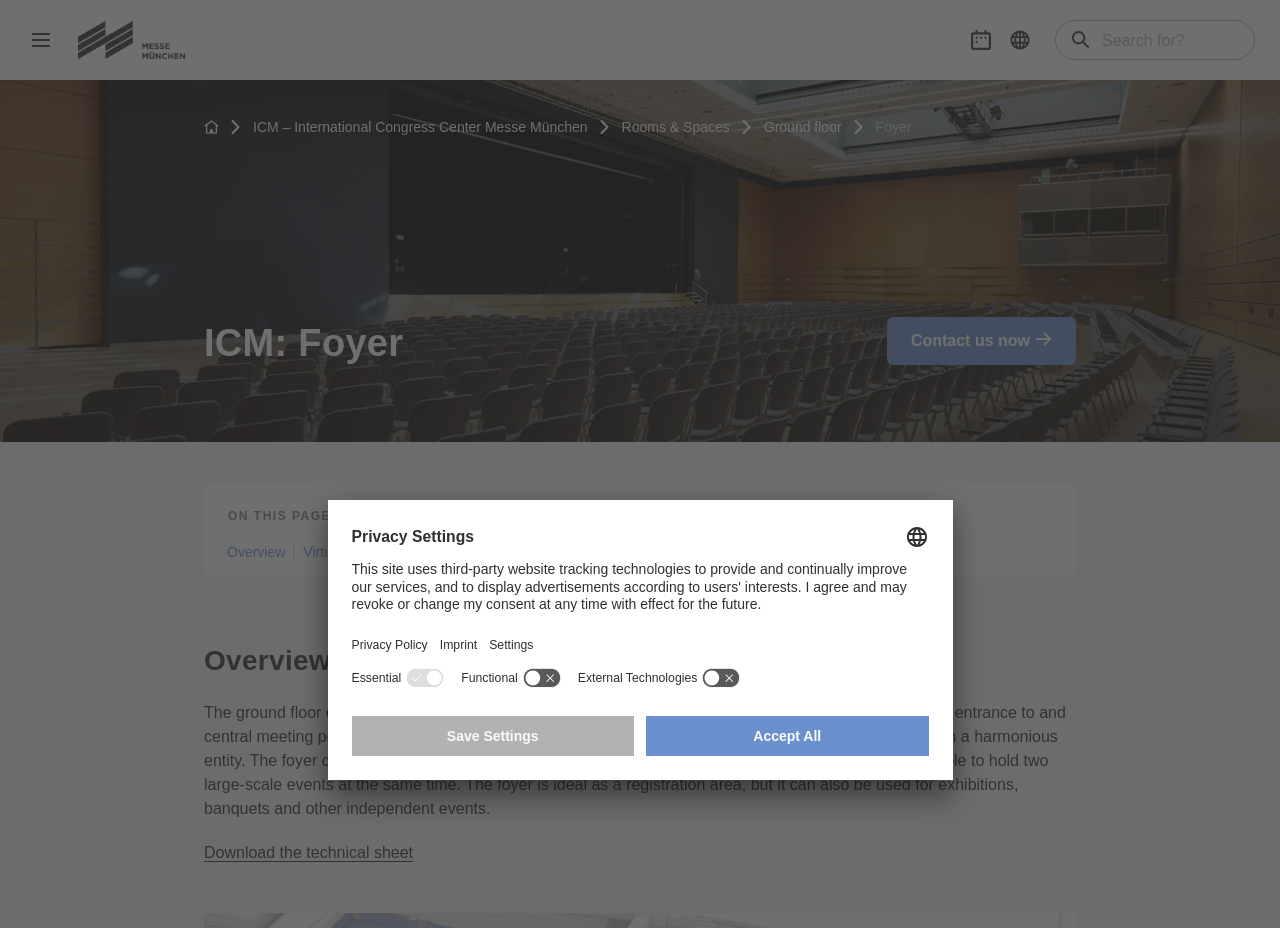Please identify the bounding box coordinates of the area that needs to be clicked to follow this instruction: "View virtual tour".

[0.223, 0.579, 0.29, 0.611]